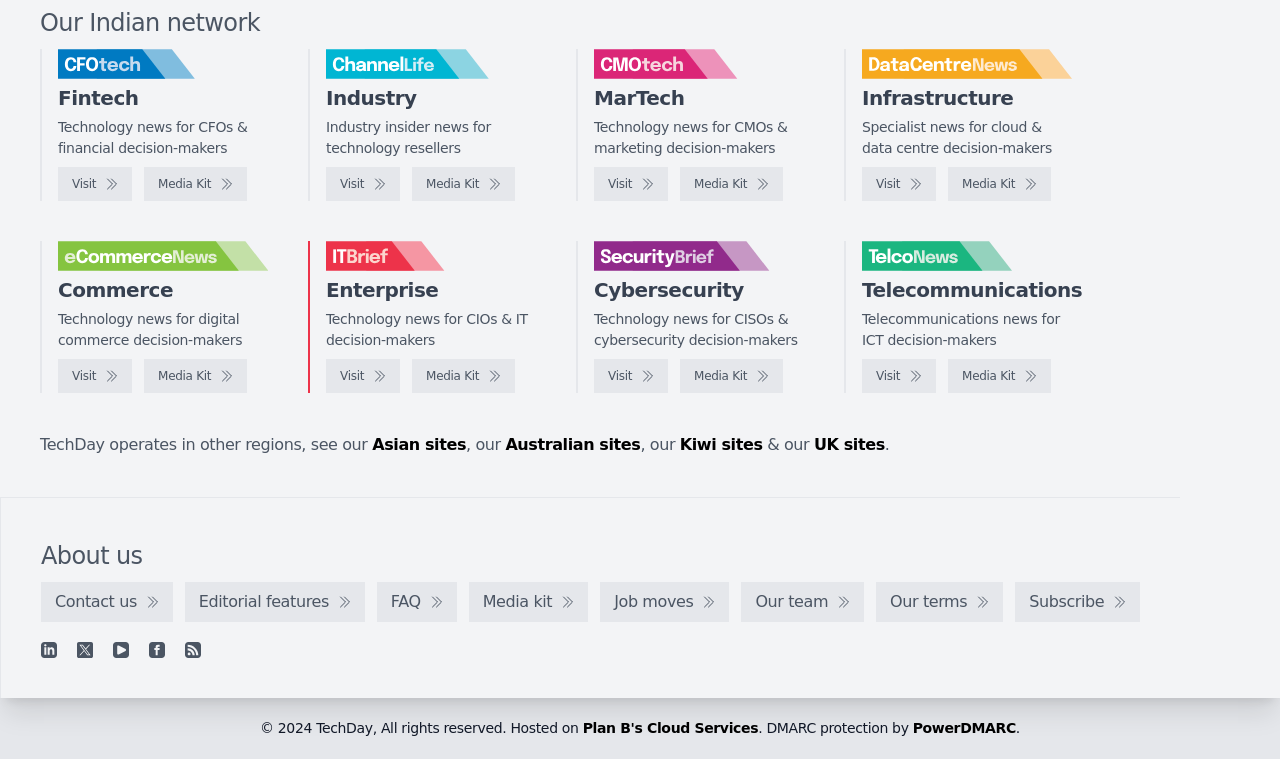What is the purpose of the 'Media Kit' link?
Based on the image, answer the question in a detailed manner.

The purpose of the 'Media Kit' link is not explicitly stated on the webpage, but it is likely related to providing information or resources for media or advertising purposes, given its placement alongside the 'Visit' link for each news category.